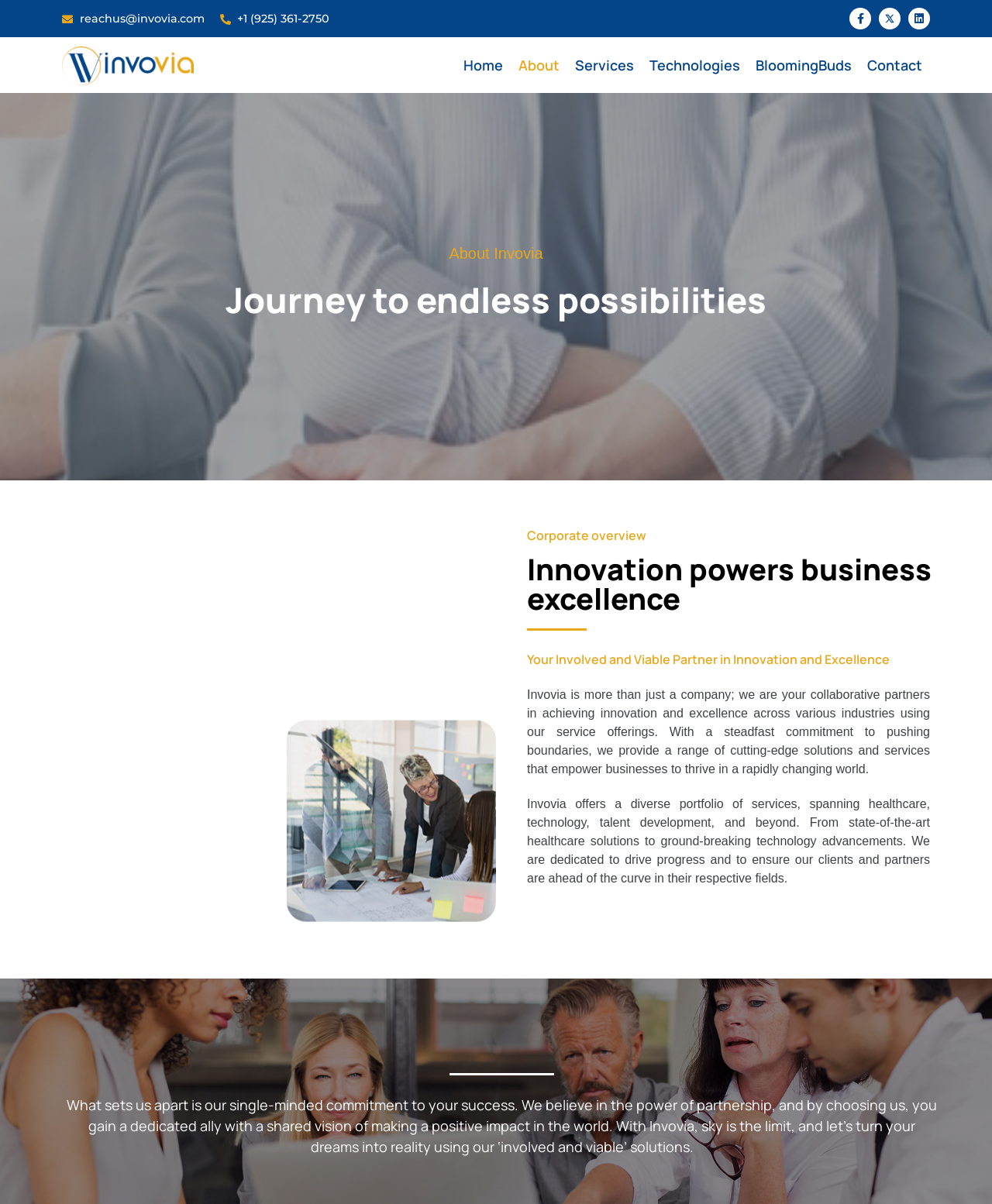Please identify the bounding box coordinates of the clickable element to fulfill the following instruction: "Contact Invovia via email". The coordinates should be four float numbers between 0 and 1, i.e., [left, top, right, bottom].

[0.062, 0.004, 0.206, 0.027]